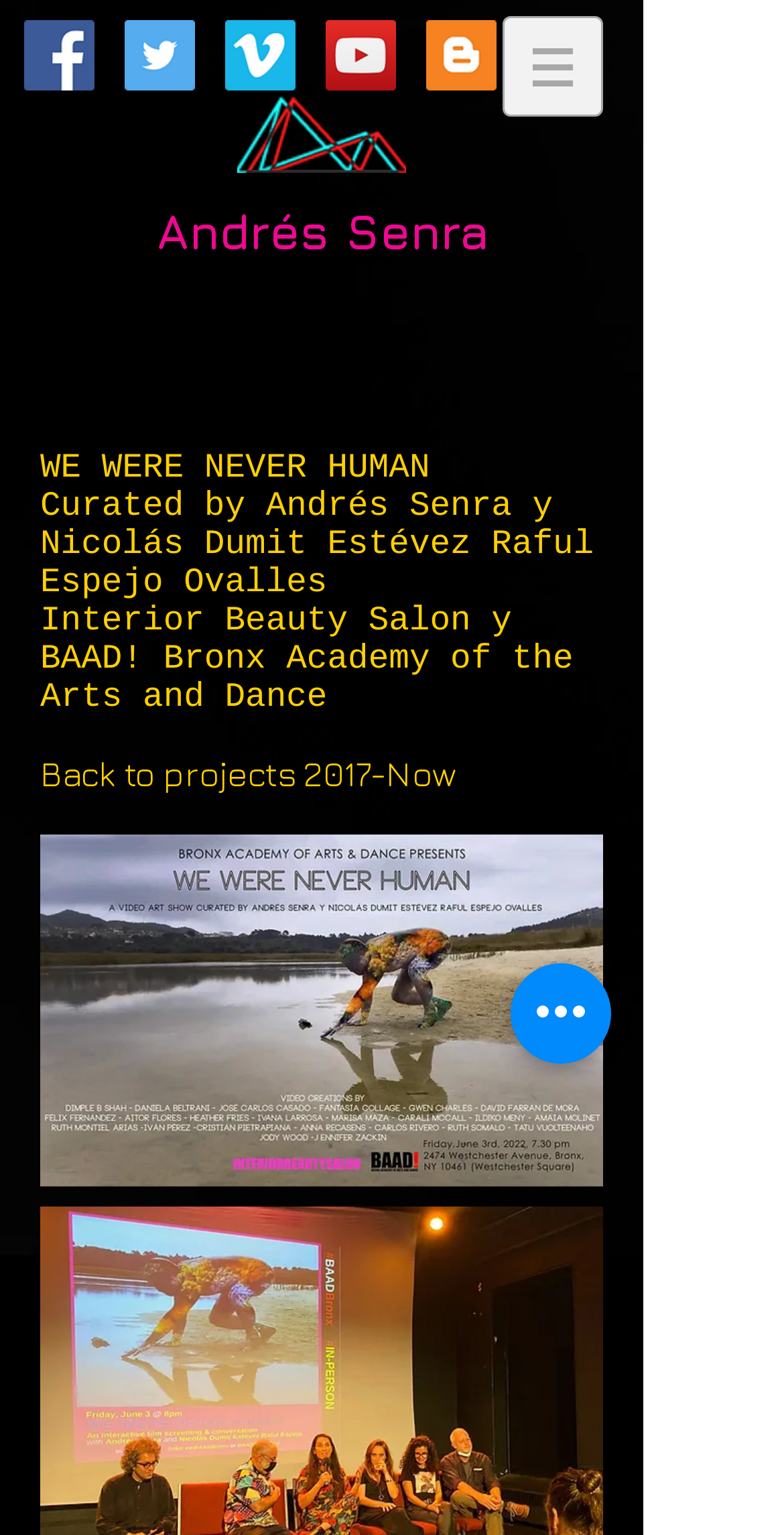Please answer the following question using a single word or phrase: 
How many social media icons are there?

5